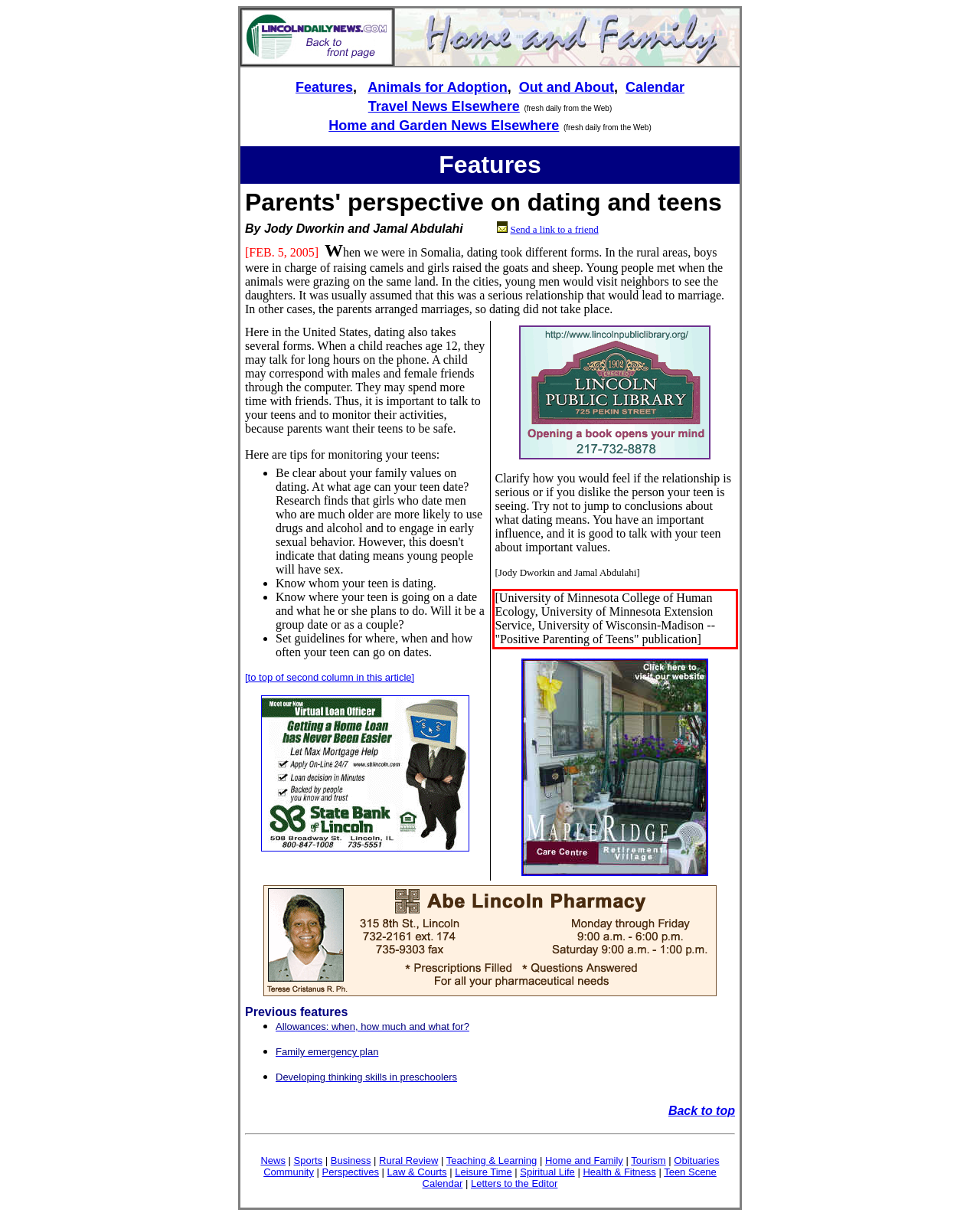Given a webpage screenshot, locate the red bounding box and extract the text content found inside it.

[University of Minnesota College of Human Ecology, University of Minnesota Extension Service, University of Wisconsin-Madison -- "Positive Parenting of Teens" publication]